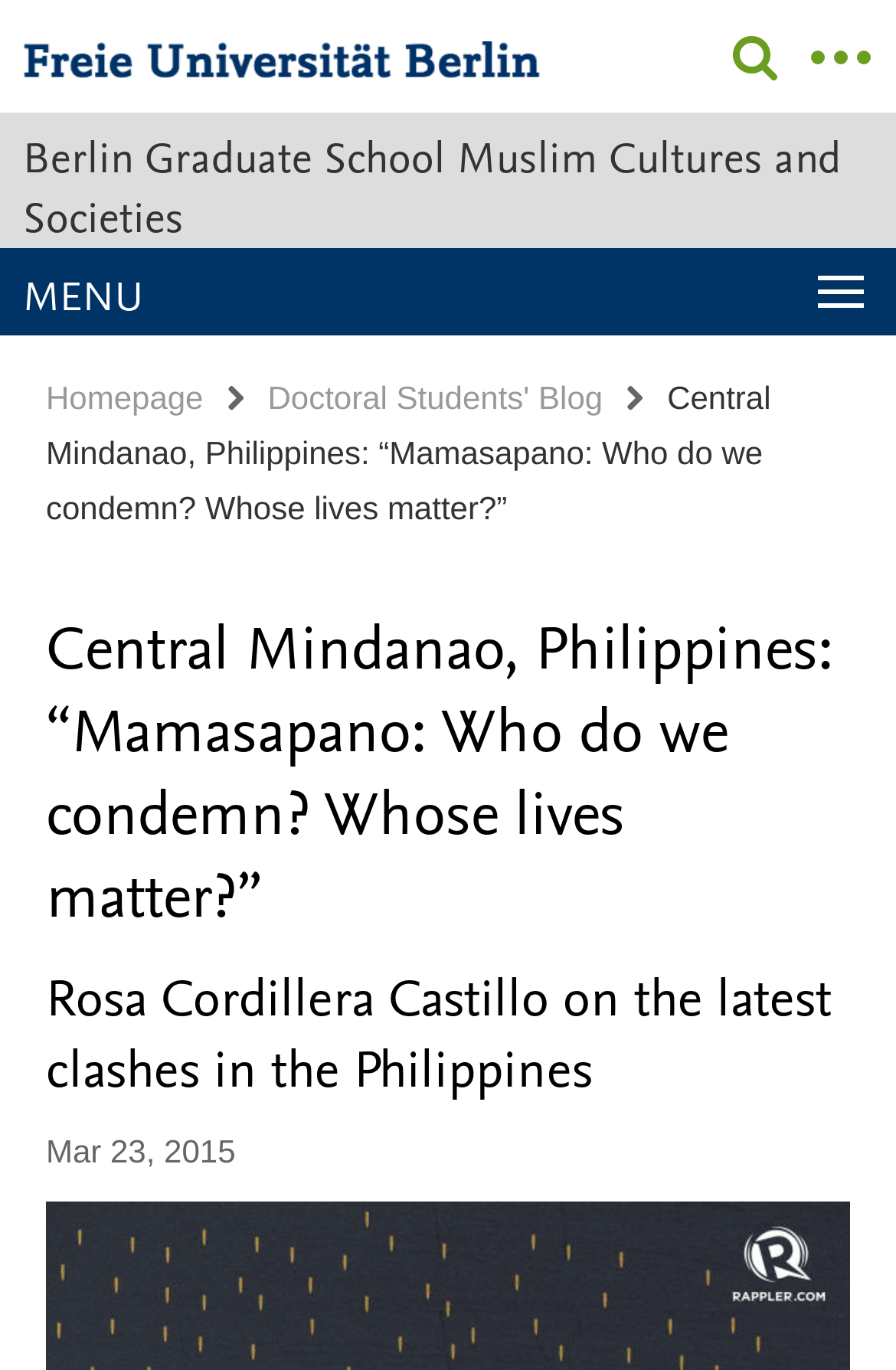Respond to the following question using a concise word or phrase: 
What is the name of the author of the blog post?

Rosa Cordillera Castillo